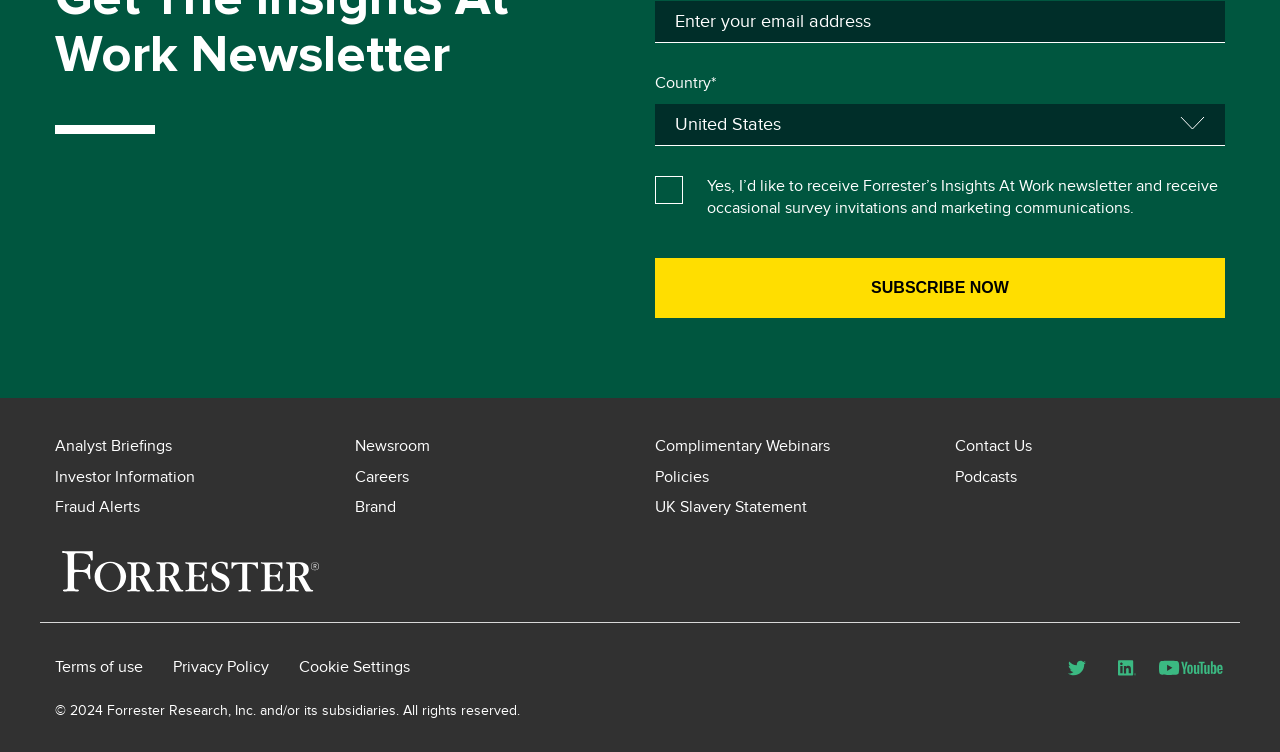Please identify the bounding box coordinates of where to click in order to follow the instruction: "Subscribe now".

[0.512, 0.343, 0.957, 0.423]